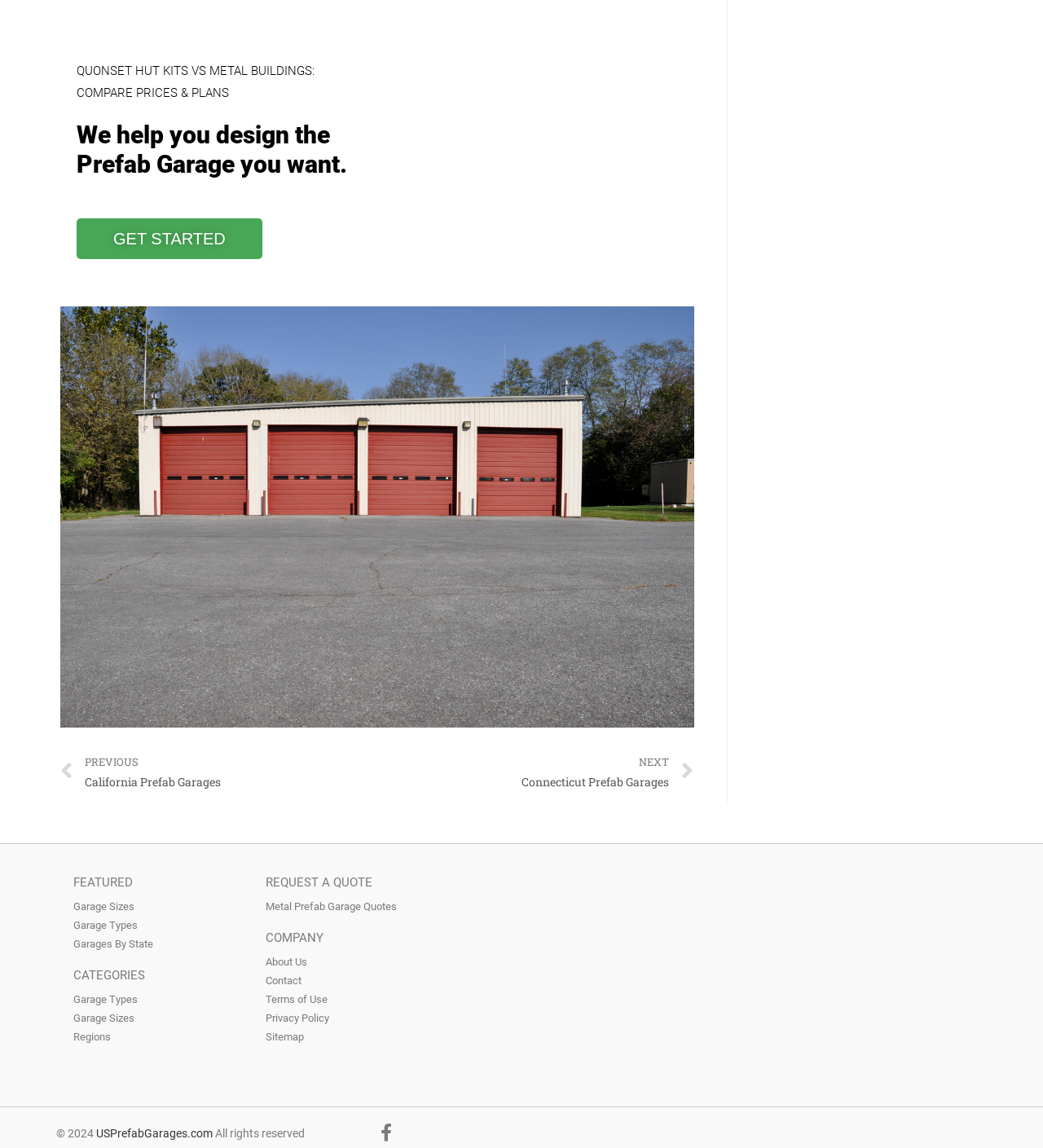Give a one-word or one-phrase response to the question:
What is the purpose of the 'GET STARTED' button?

To design a prefab garage